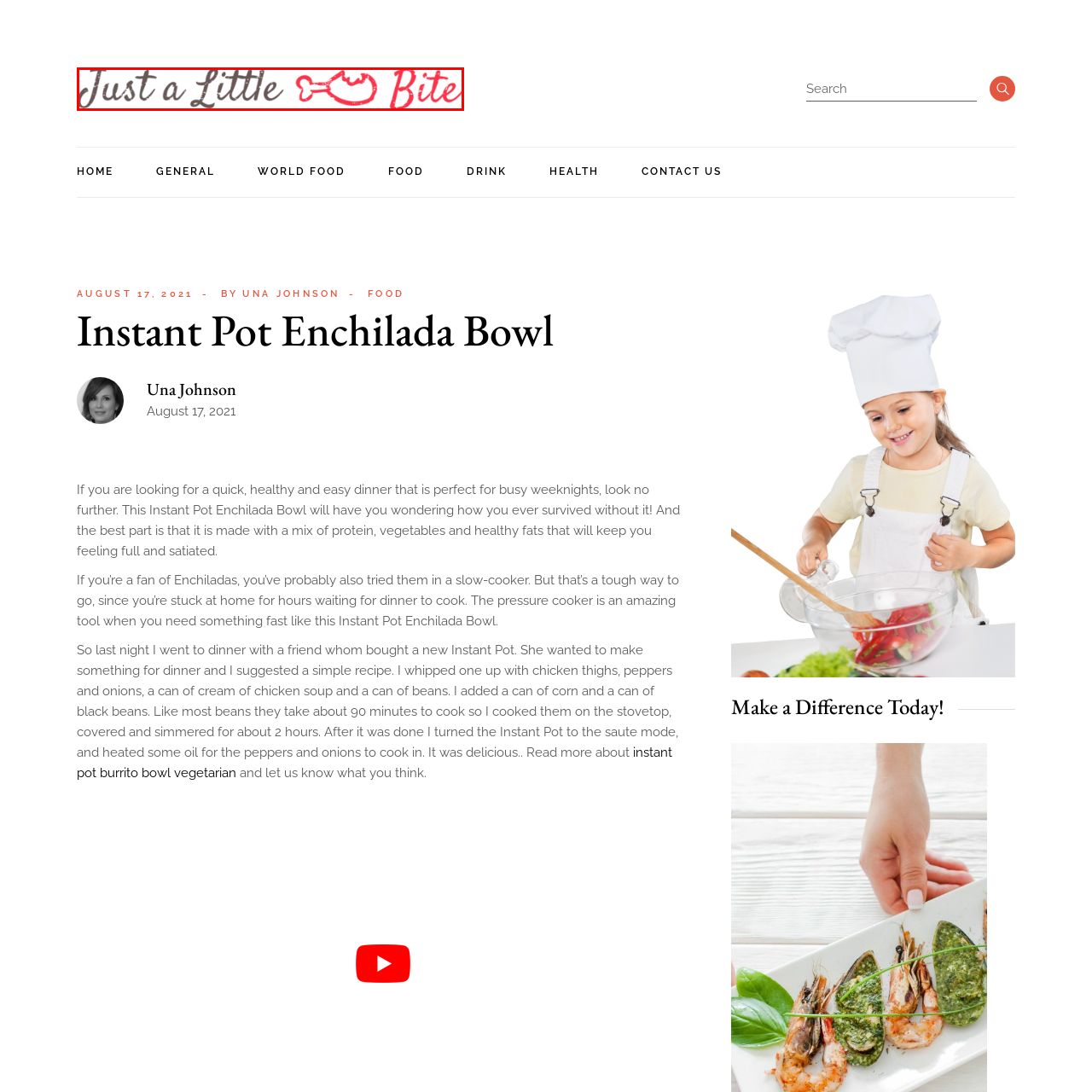Examine the content inside the red bounding box and offer a comprehensive answer to the following question using the details from the image: What color is the accent for the word 'Bite'?

The caption specifically mentions that the word 'Bite' has a 'vibrant red accent', which suggests a bold and attention-grabbing color choice.